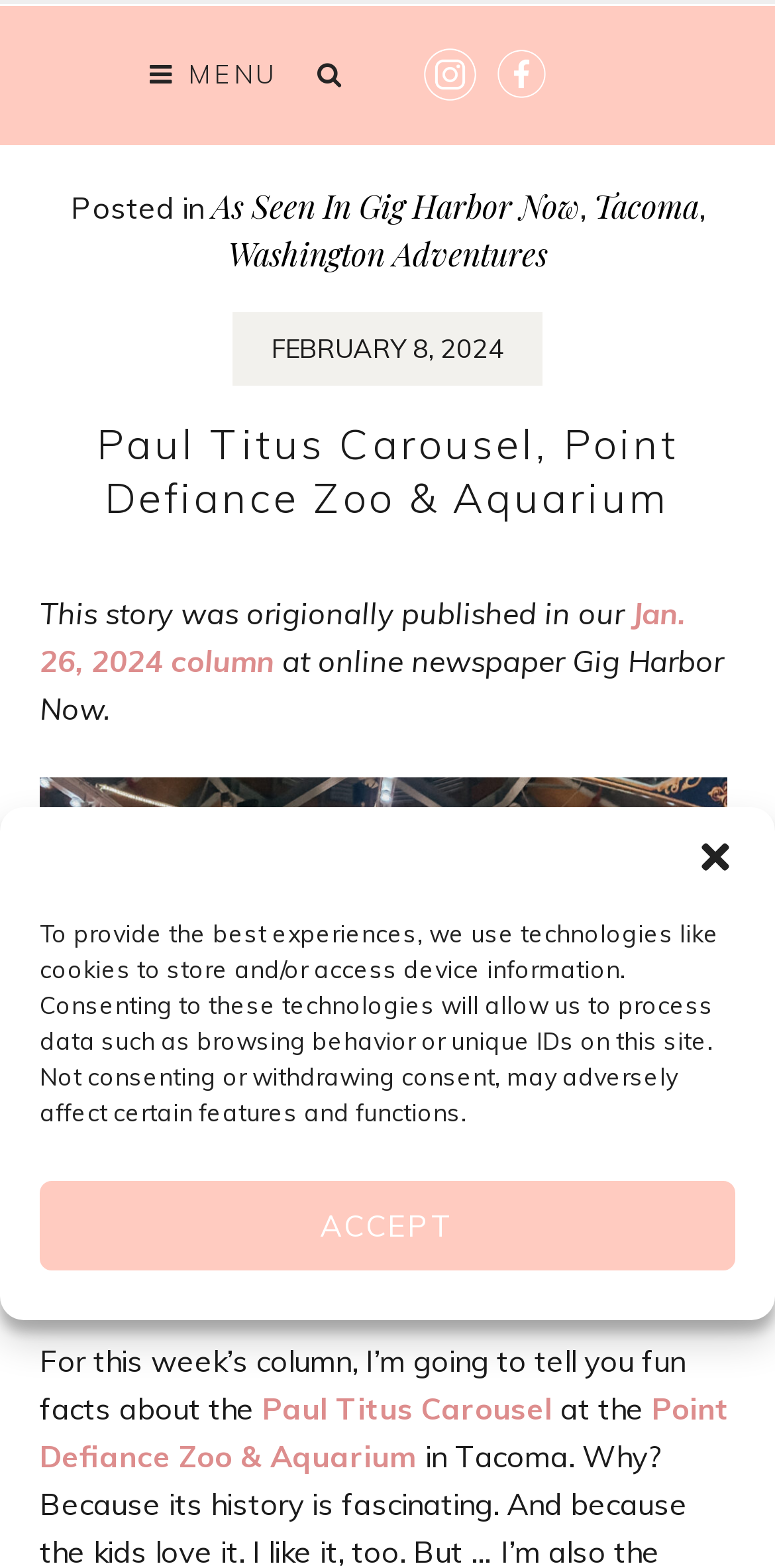Specify the bounding box coordinates of the area that needs to be clicked to achieve the following instruction: "Open Instagram".

[0.54, 0.028, 0.62, 0.067]